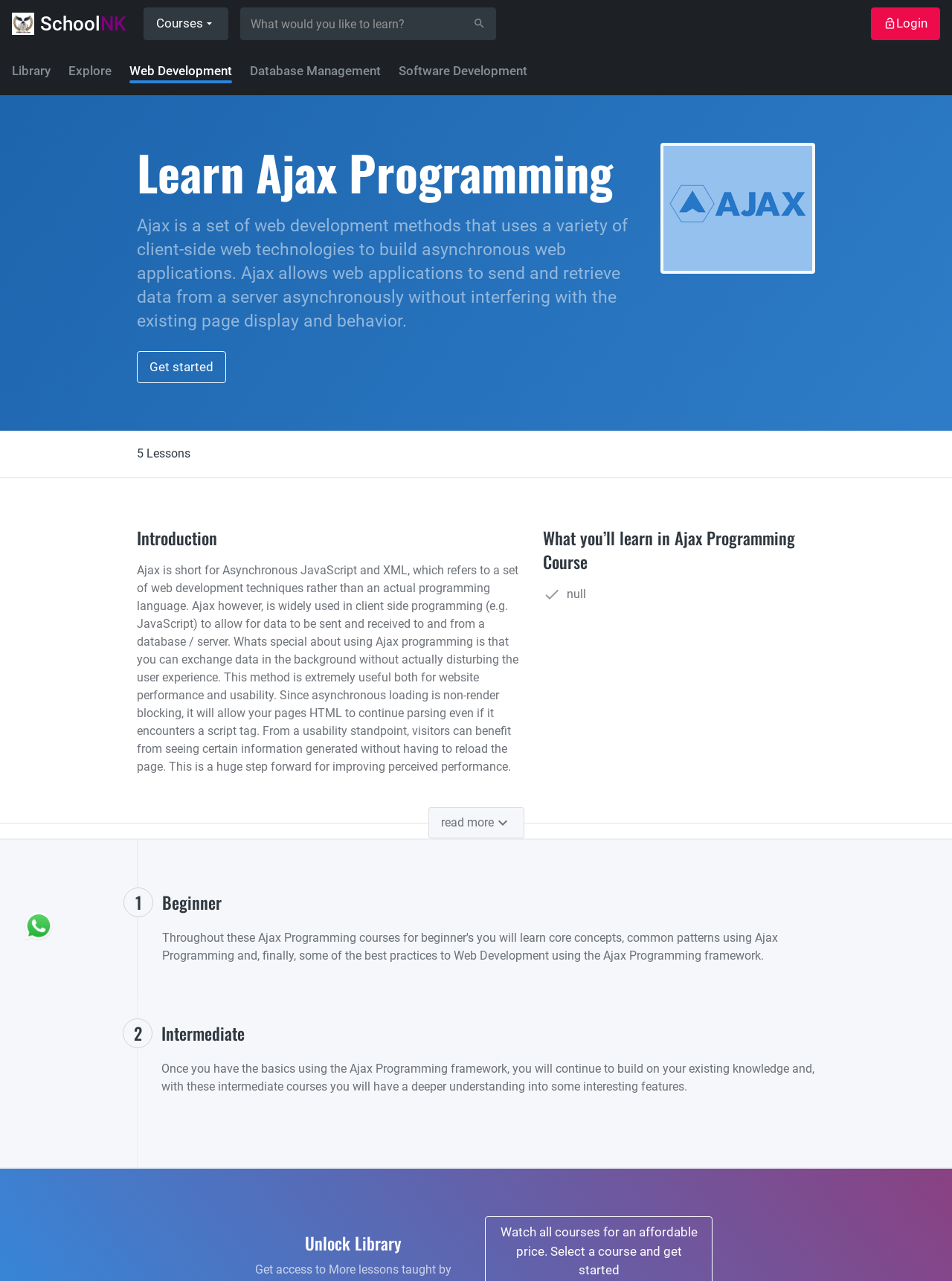Please identify the bounding box coordinates of the region to click in order to complete the task: "Search for a course". The coordinates must be four float numbers between 0 and 1, specified as [left, top, right, bottom].

[0.487, 0.011, 0.52, 0.027]